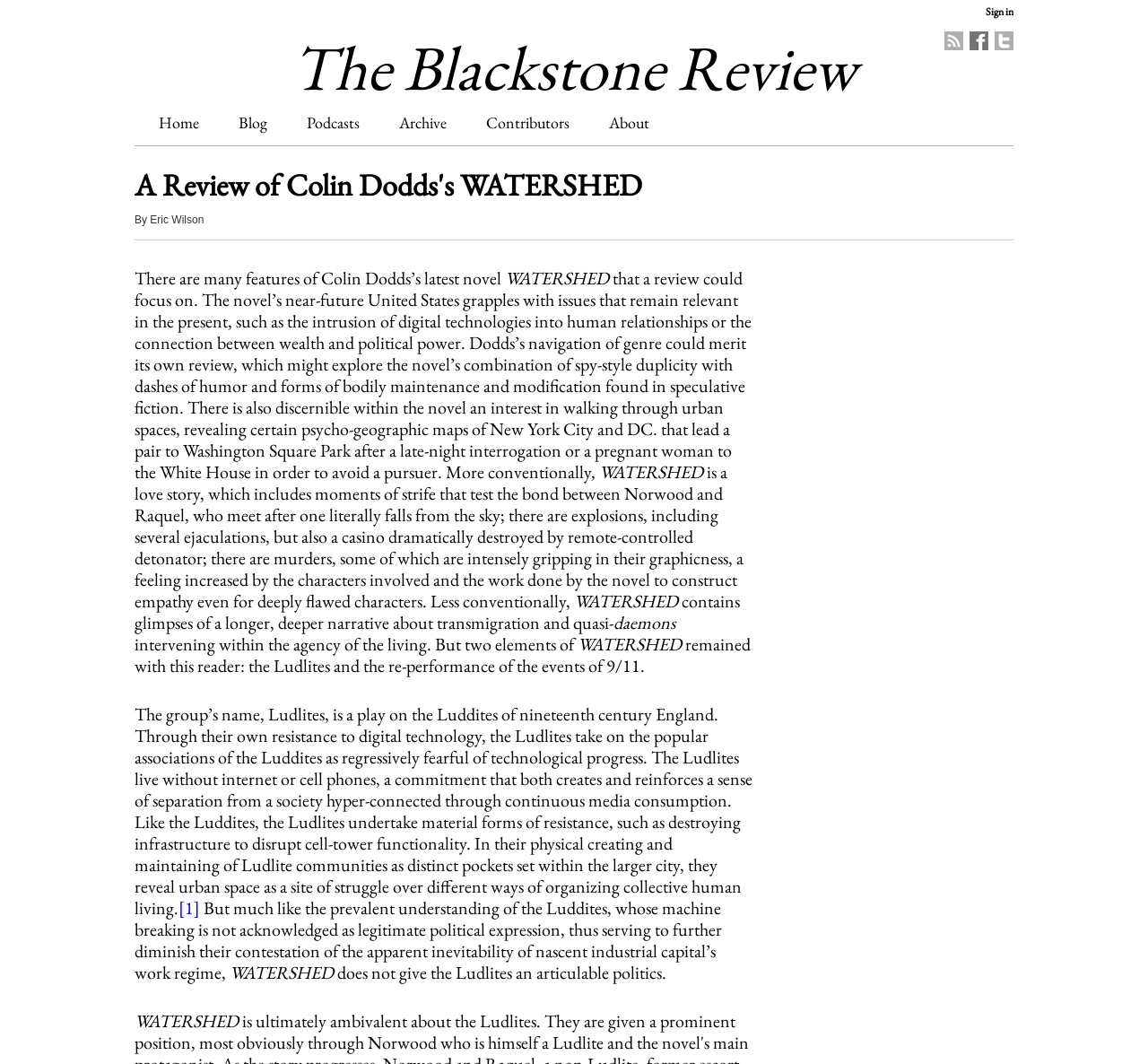Return the bounding box coordinates of the UI element that corresponds to this description: "Sign in". The coordinates must be given as four float numbers in the range of 0 and 1, [left, top, right, bottom].

[0.859, 0.004, 0.883, 0.018]